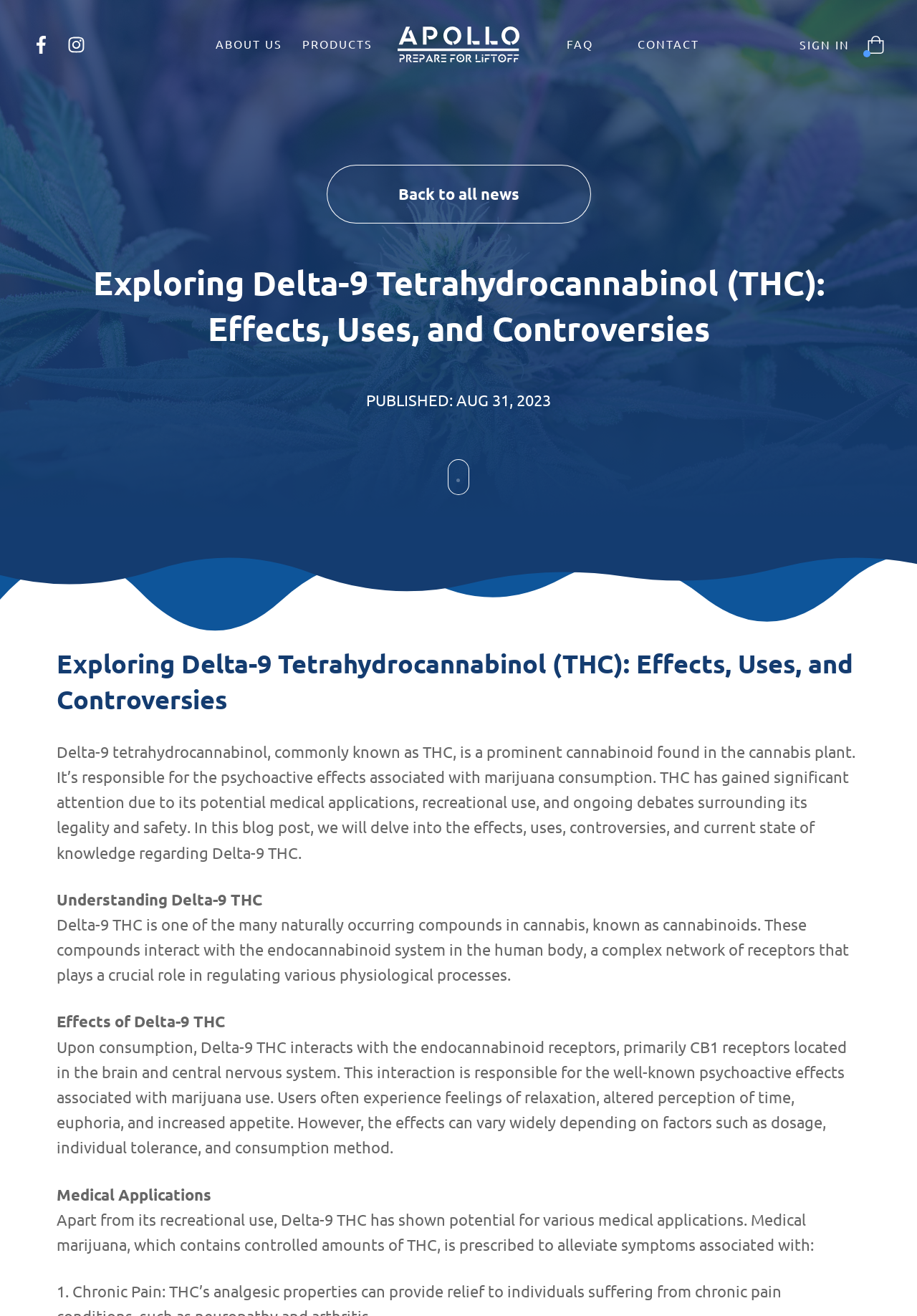Locate the primary headline on the webpage and provide its text.

Exploring Delta-9 Tetrahydrocannabinol (THC): Effects, Uses, and Controversies